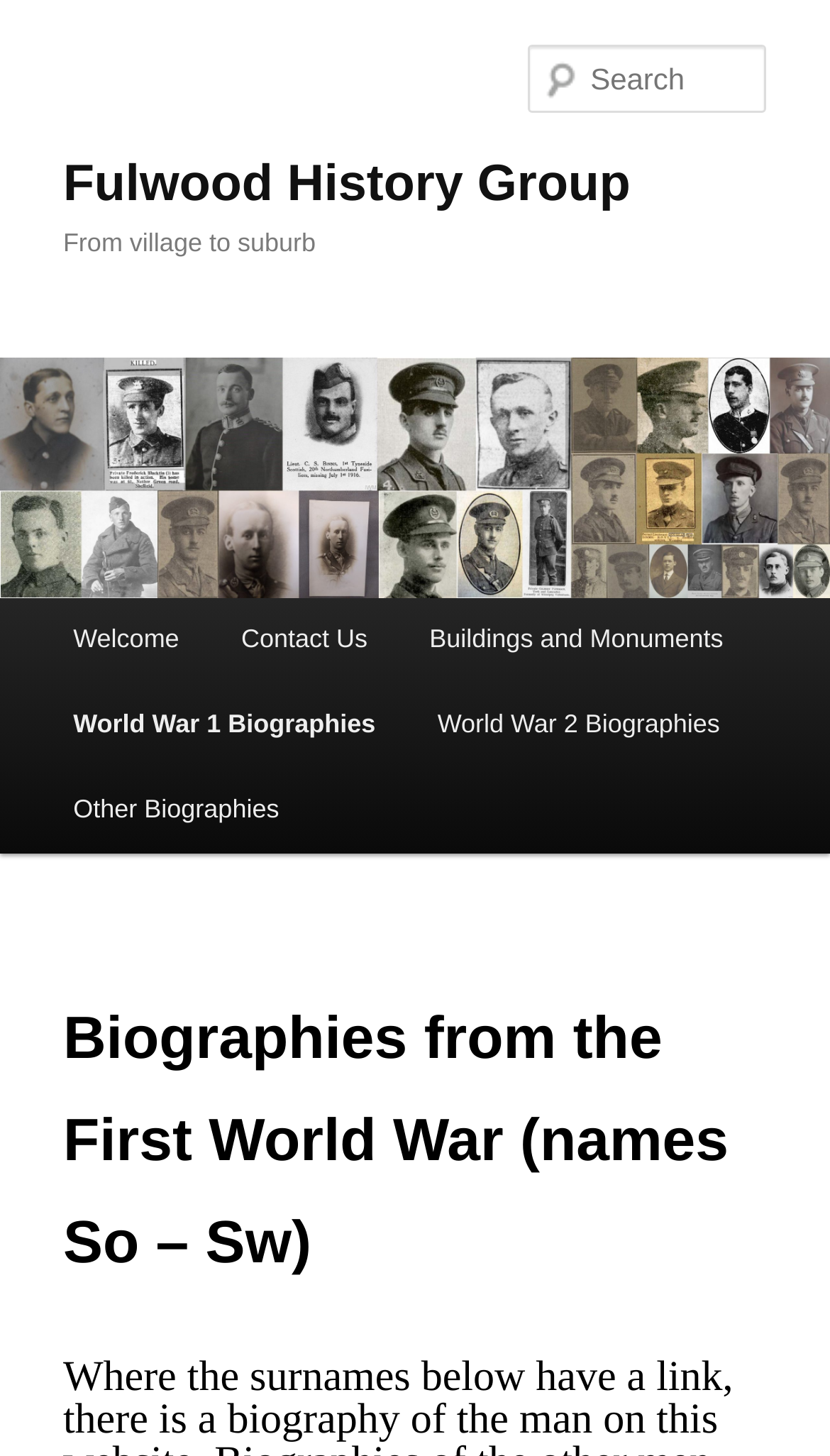Refer to the image and offer a detailed explanation in response to the question: What is the range of surnames listed on this page?

The range of surnames listed on this page can be found in the heading element 'Biographies from the First World War (names So – Sw)' which is located in the main content area of the webpage, indicating that the biographies listed are of individuals with surnames starting from So to Sw.